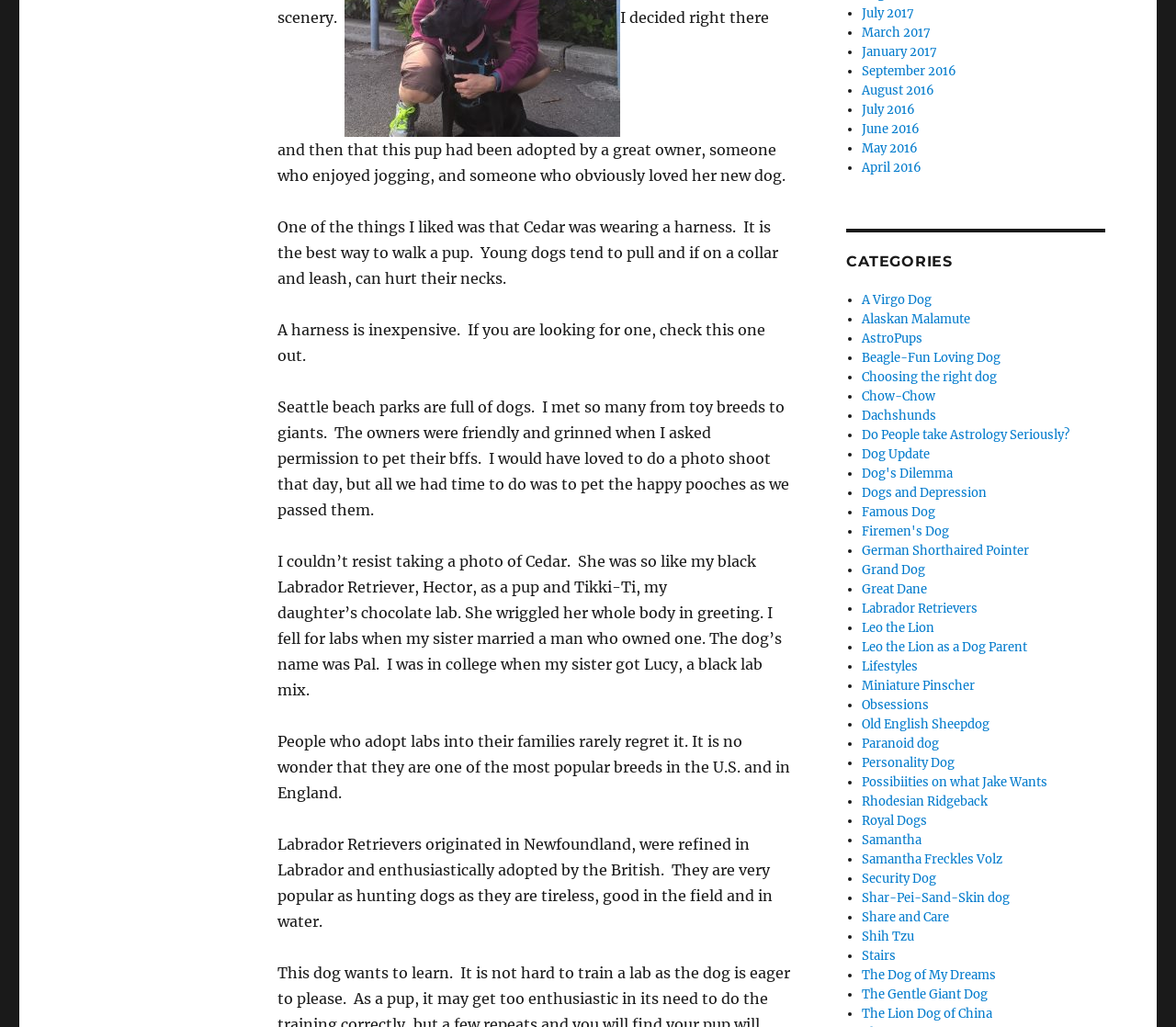What is the location mentioned in the text where the author met many dogs?
Use the image to give a comprehensive and detailed response to the question.

The text states that 'Seattle beach parks are full of dogs' and the author met many dogs there, including Cedar.